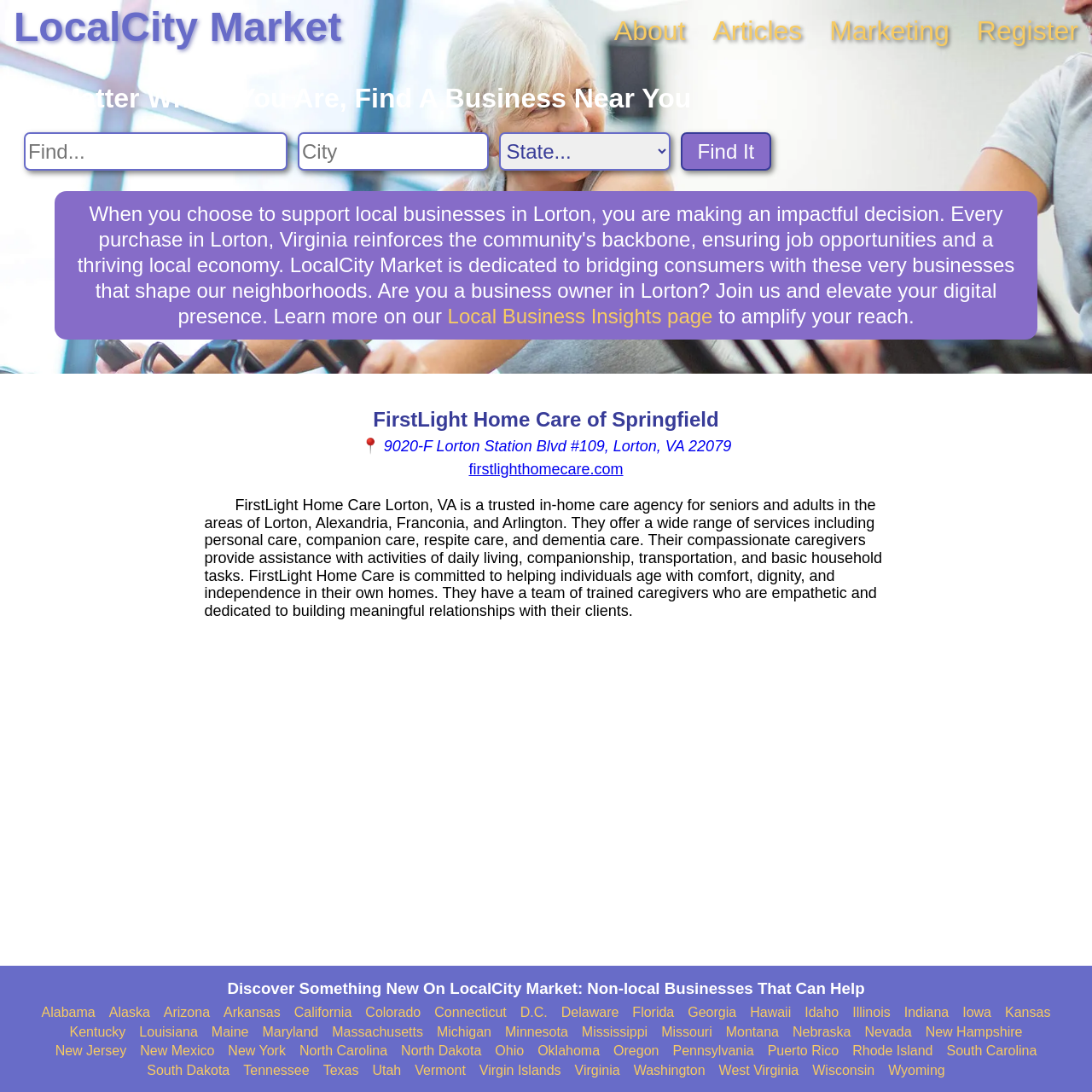What is the address of FirstLight Home Care?
Please answer using one word or phrase, based on the screenshot.

9020-F Lorton Station Blvd #109, Lorton, VA 22079